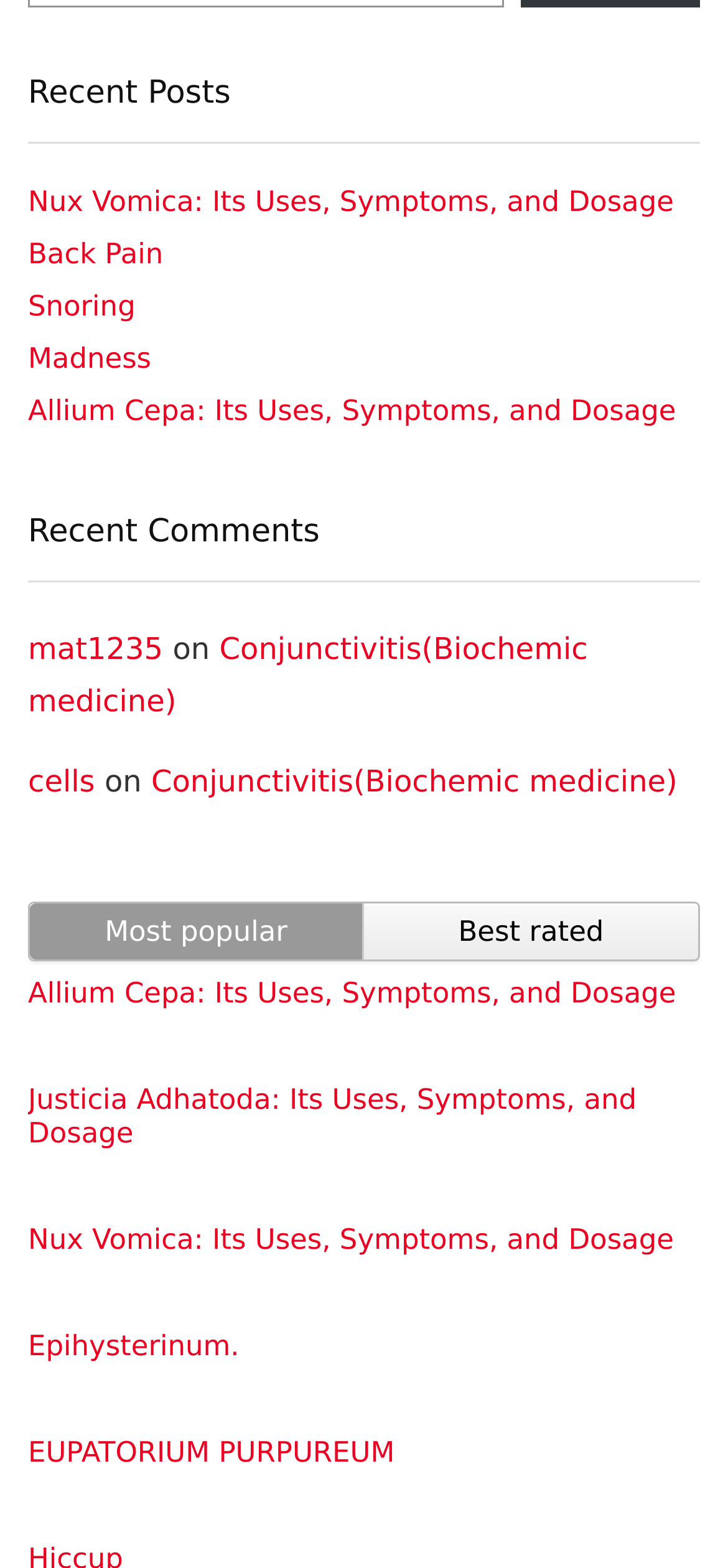Pinpoint the bounding box coordinates of the clickable element needed to complete the instruction: "Read article about Conjunctivitis". The coordinates should be provided as four float numbers between 0 and 1: [left, top, right, bottom].

[0.038, 0.403, 0.807, 0.459]